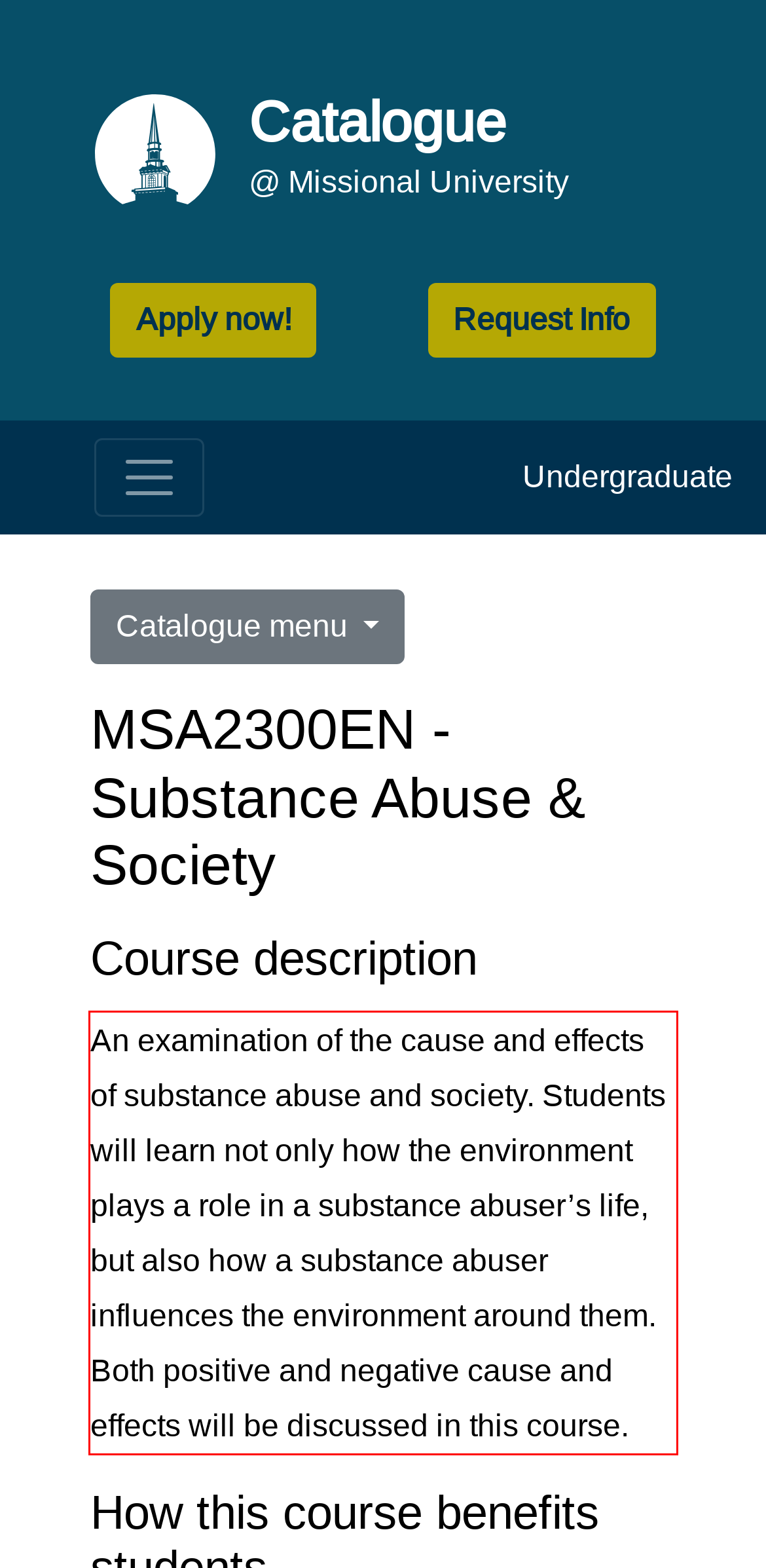Please look at the webpage screenshot and extract the text enclosed by the red bounding box.

An examination of the cause and effects of substance abuse and society. Students will learn not only how the environment plays a role in a substance abuser’s life, but also how a substance abuser influences the environment around them. Both positive and negative cause and effects will be discussed in this course.